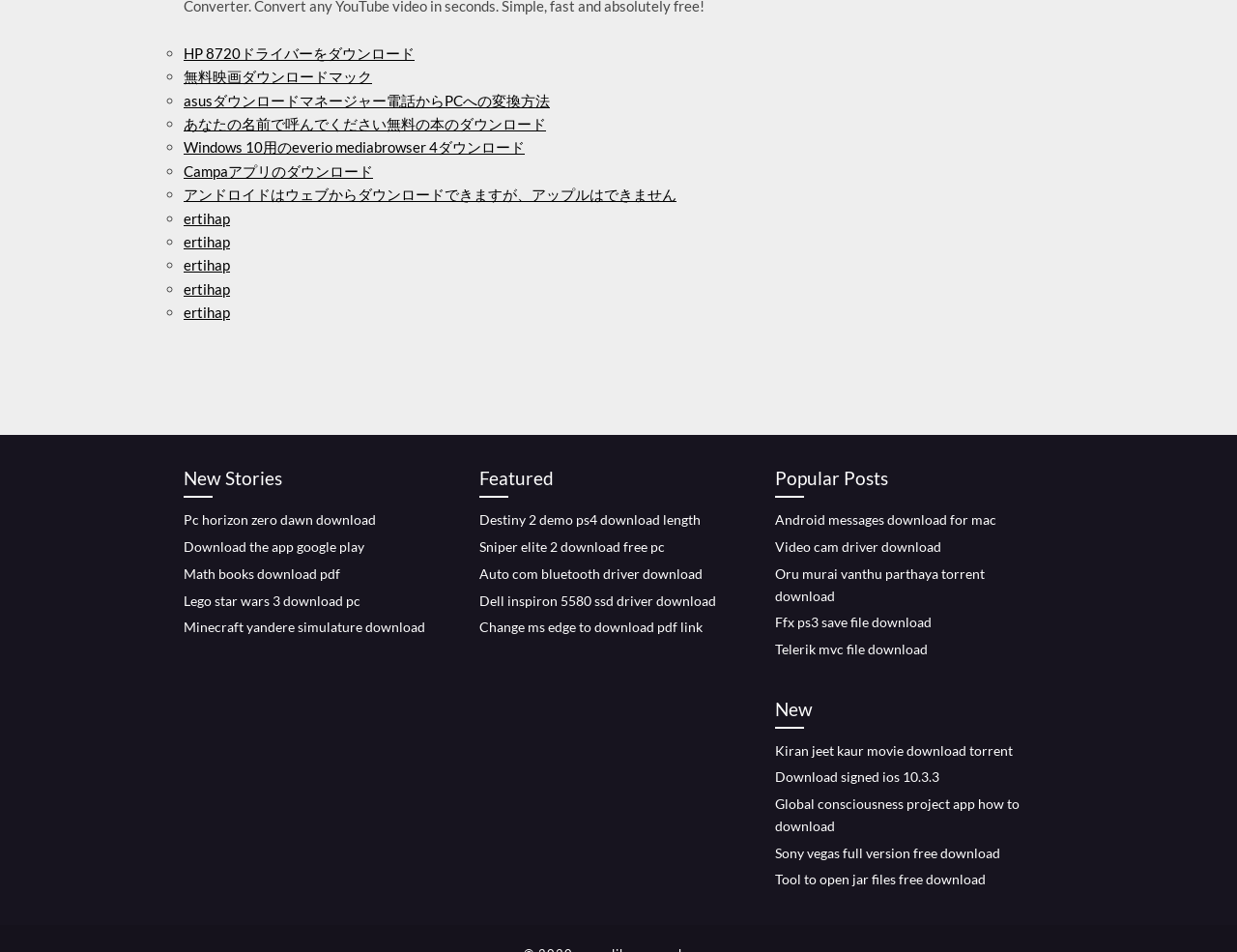What is the purpose of the '◦' symbols on the webpage?
We need a detailed and meticulous answer to the question.

The '◦' symbols are used as list markers to separate and organize the links on the webpage. They are consistently used throughout the webpage to create a visually appealing and easy-to-navigate list of download links.